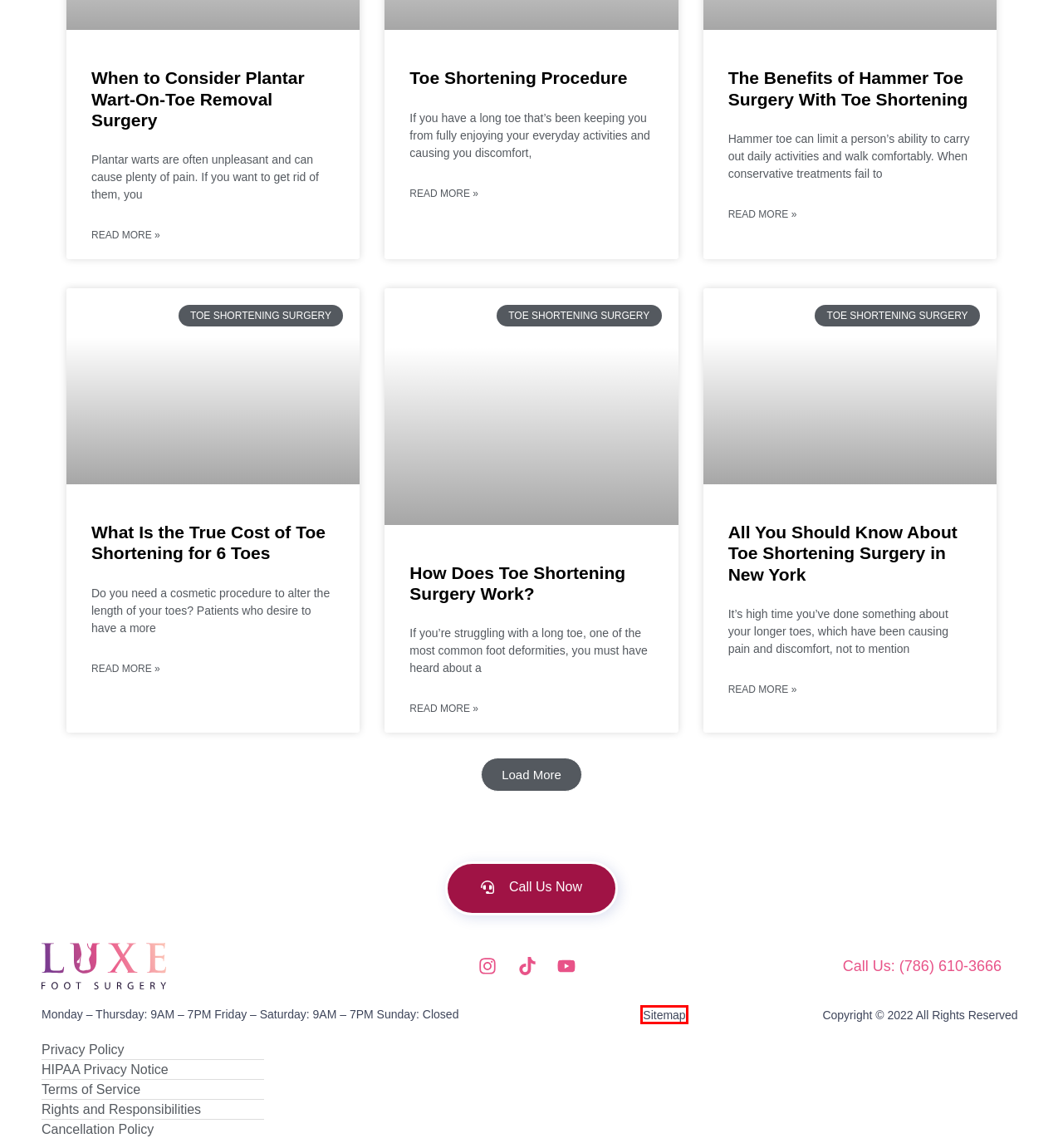Given a webpage screenshot featuring a red rectangle around a UI element, please determine the best description for the new webpage that appears after the element within the bounding box is clicked. The options are:
A. Patient’s Bill of Rights and Responsibilities - Luxe Foot Surgery
B. Privacy Policy - Luxe Foot Surgery
C. Sitemap - Luxe Foot Surgery
D. Cancellation Policy - Luxe Foot Surgery
E. Toe Shortening Surgery in New York
F. HIPAA Privacy Notice for Luxe Foot Surgery - Luxe Foot Surgery
G. Cost of Toe Shortening for 6 Toes: Detailed Cost Breakdown
H. How Does Toe Shortening Surgery Work? A Detailed Guide

C